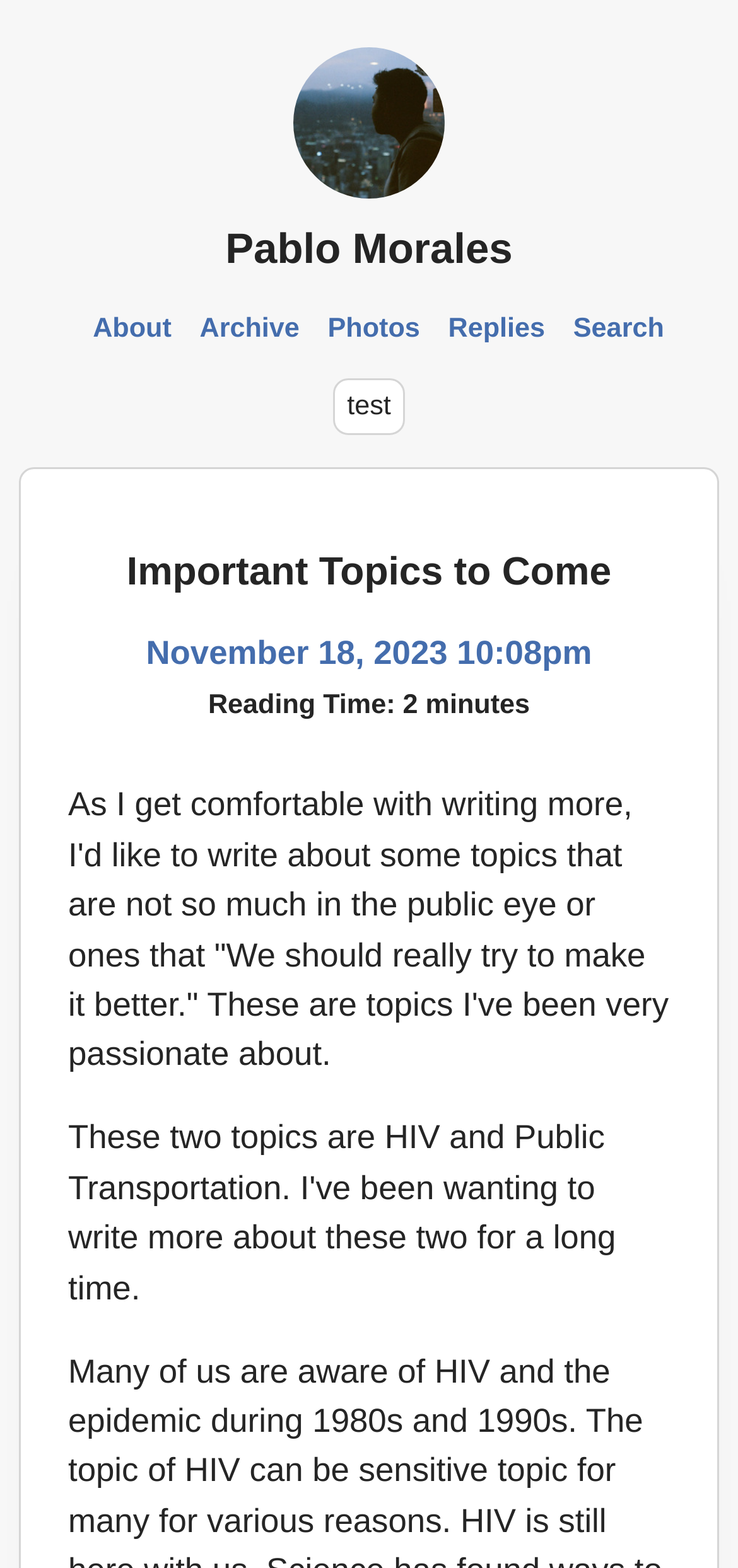Identify the bounding box coordinates of the clickable region to carry out the given instruction: "view archive".

[0.258, 0.2, 0.419, 0.219]